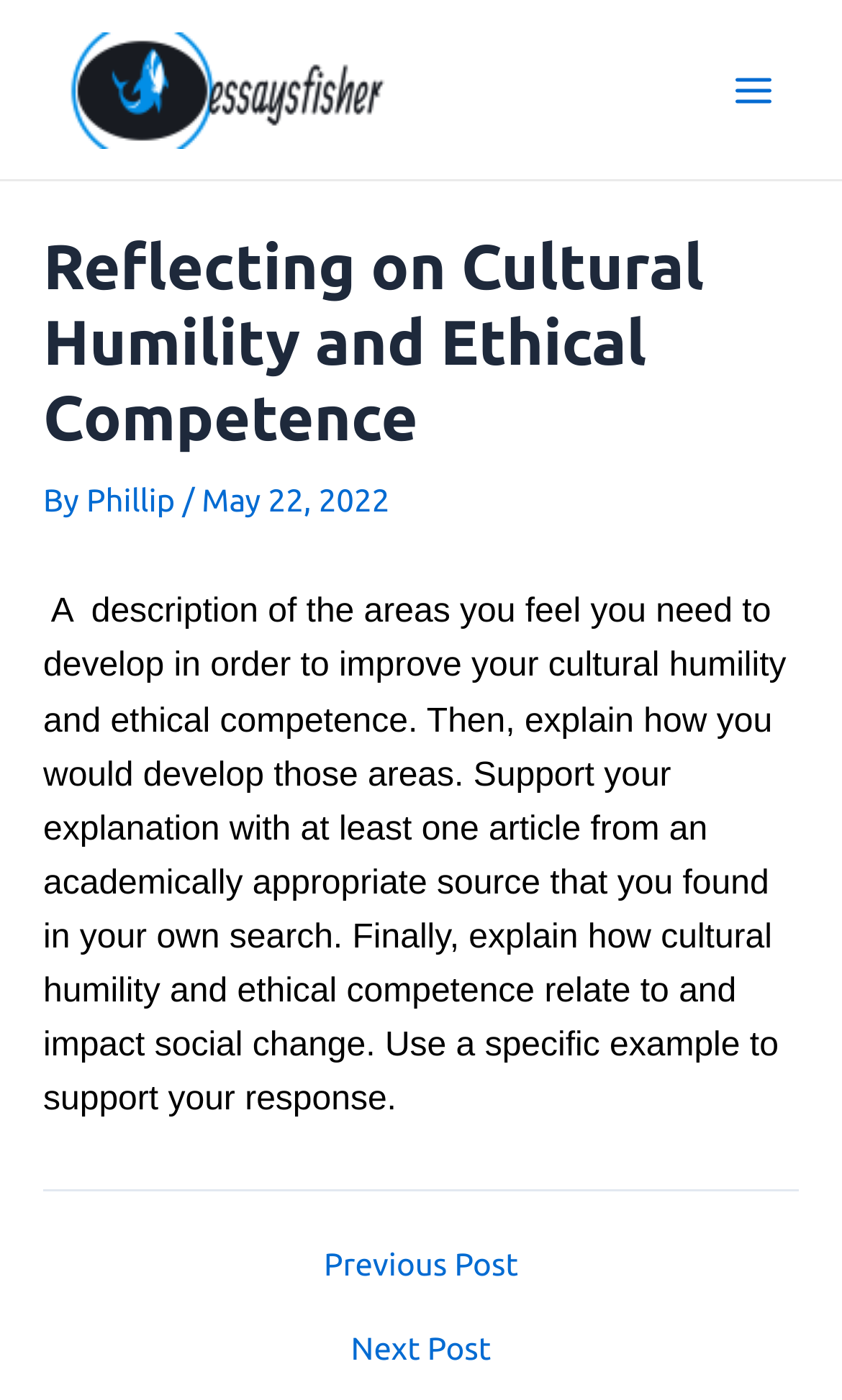What is the navigation section at the bottom of the page for?
Give a detailed explanation using the information visible in the image.

The navigation section at the bottom of the page contains links to 'Previous Post' and 'Next Post', indicating that it is used to navigate to other posts on the website.